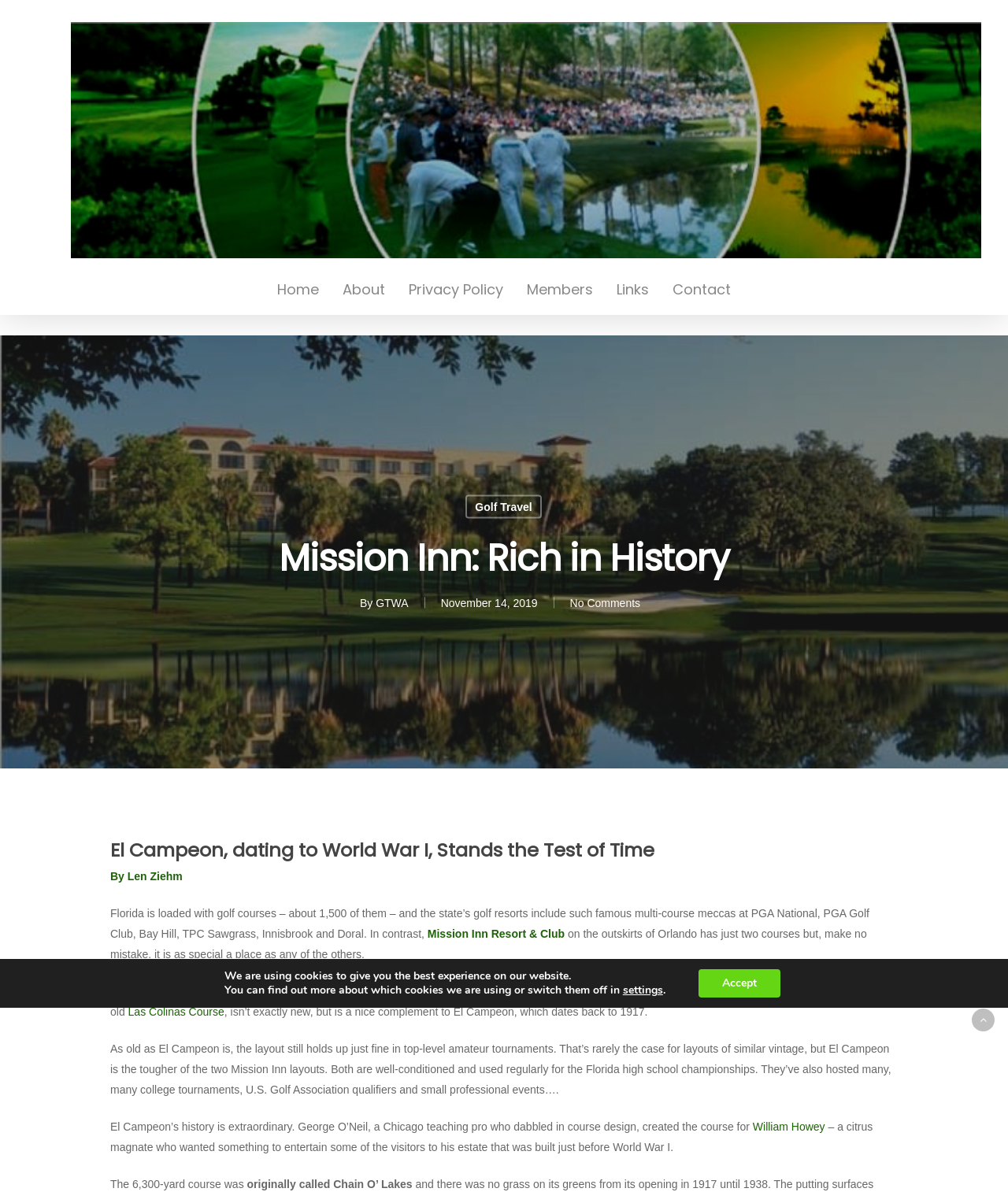Could you locate the bounding box coordinates for the section that should be clicked to accomplish this task: "Read the article about 'El Campeon'".

[0.109, 0.704, 0.891, 0.722]